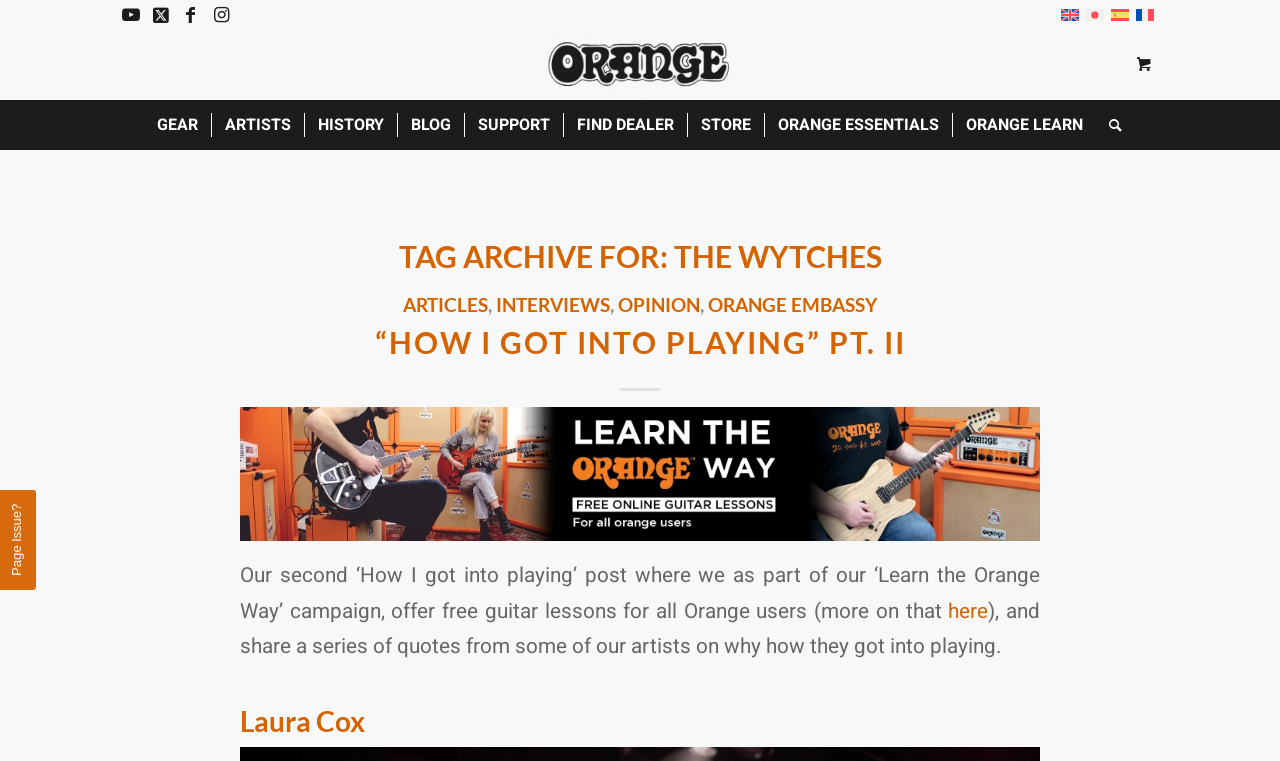Identify the bounding box coordinates of the clickable region necessary to fulfill the following instruction: "Visit Orange Amps website". The bounding box coordinates should be four float numbers between 0 and 1, i.e., [left, top, right, bottom].

[0.426, 0.039, 0.574, 0.131]